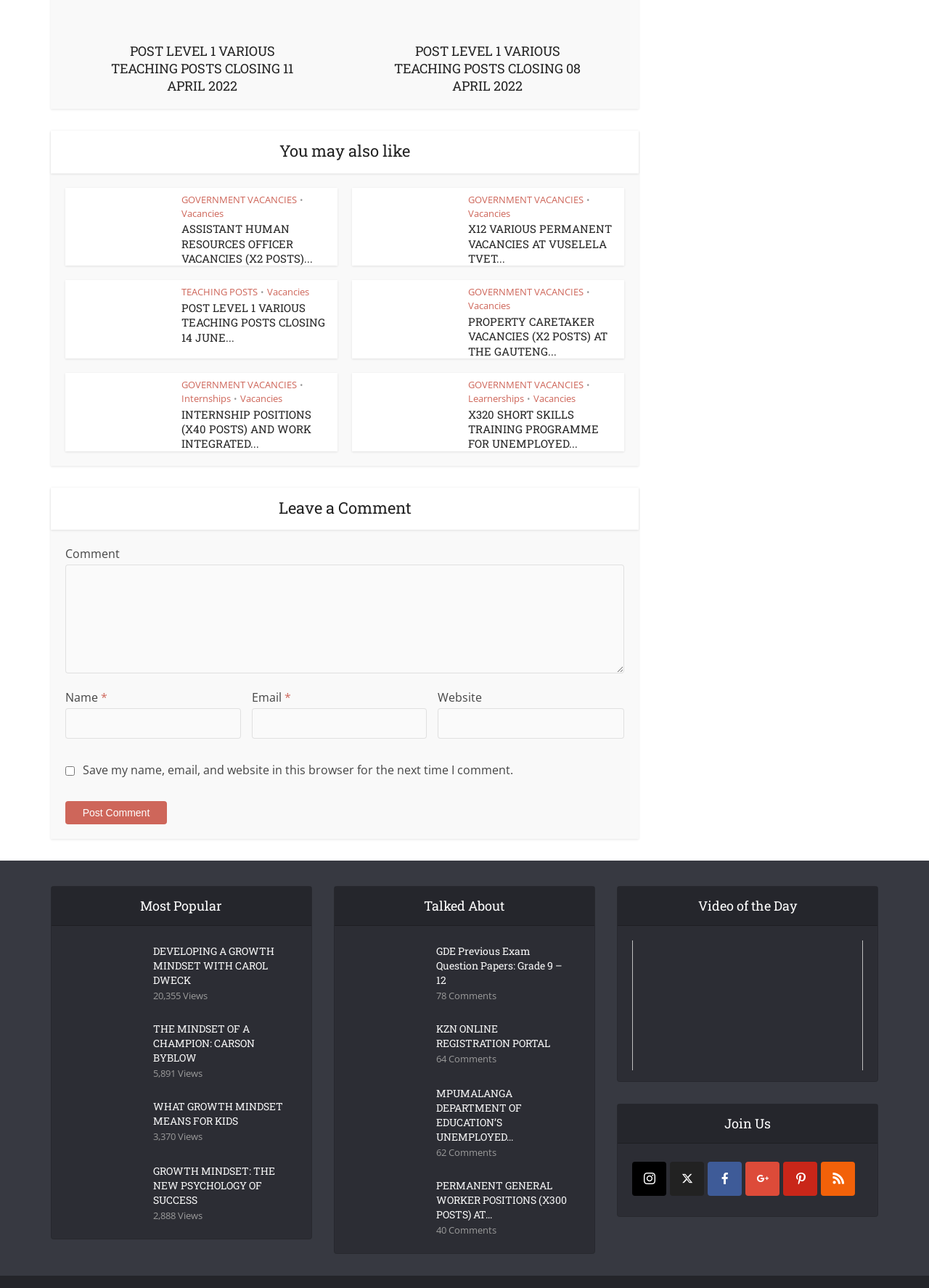Determine the bounding box of the UI component based on this description: "GOVERNMENT VACANCIES". The bounding box coordinates should be four float values between 0 and 1, i.e., [left, top, right, bottom].

[0.195, 0.293, 0.32, 0.304]